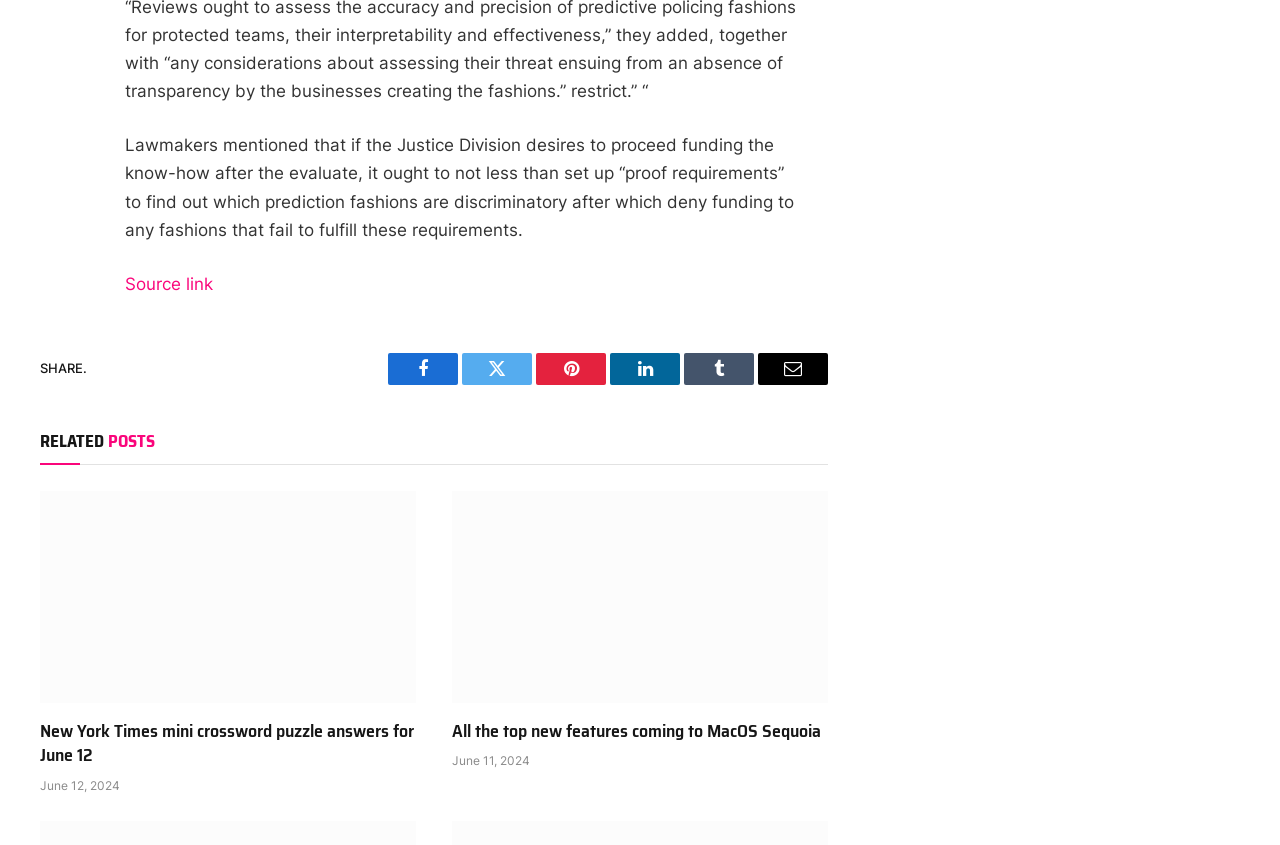Identify the bounding box of the HTML element described as: "Pinterest".

[0.419, 0.418, 0.473, 0.456]